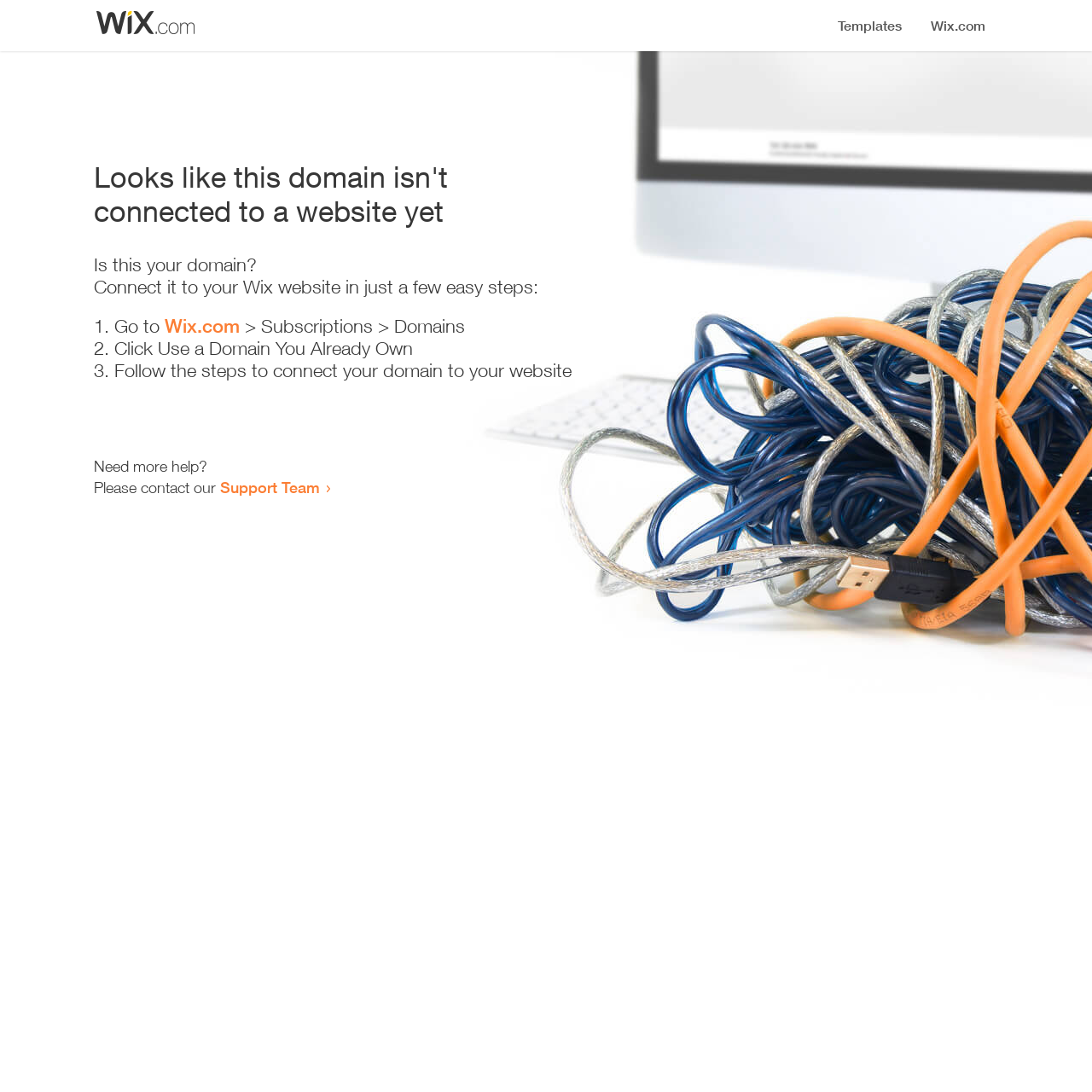Where can I get more help if I need it?
Please provide a single word or phrase based on the screenshot.

Support Team